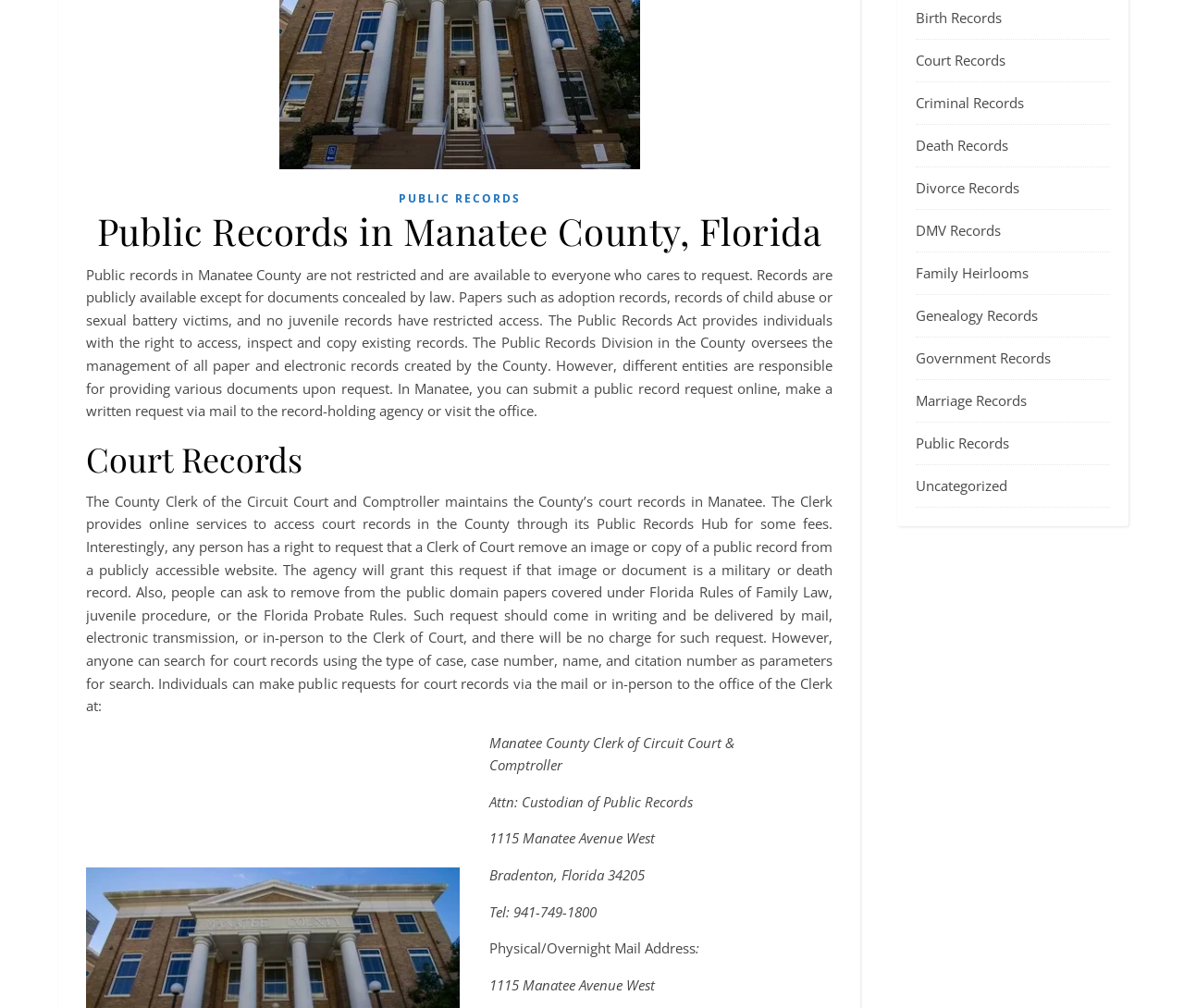Using the given description, provide the bounding box coordinates formatted as (top-left x, top-left y, bottom-right x, bottom-right y), with all values being floating point numbers between 0 and 1. Description: Uncategorized

[0.773, 0.461, 0.851, 0.503]